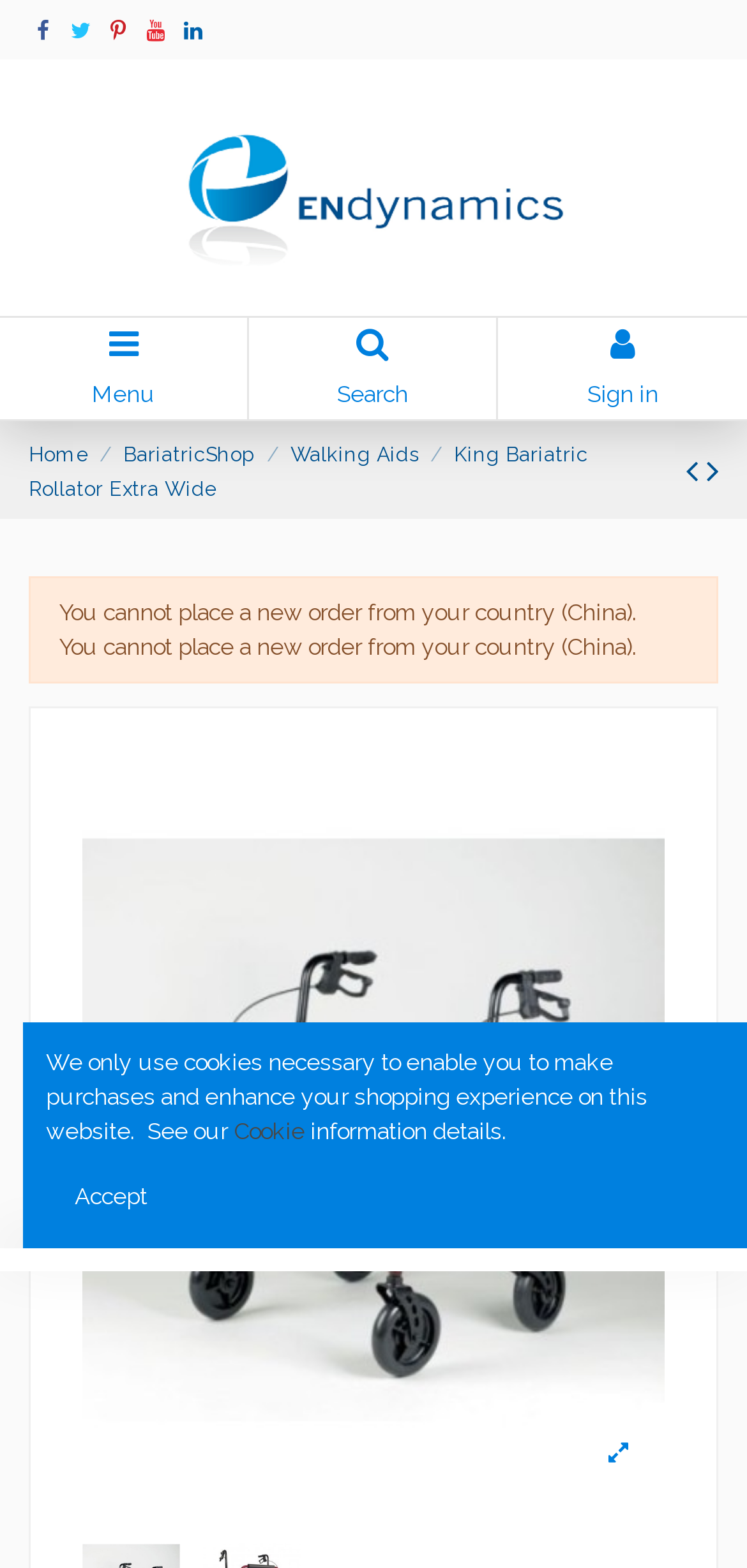Please identify the bounding box coordinates of the clickable area that will allow you to execute the instruction: "view previous product".

[0.918, 0.287, 0.946, 0.312]